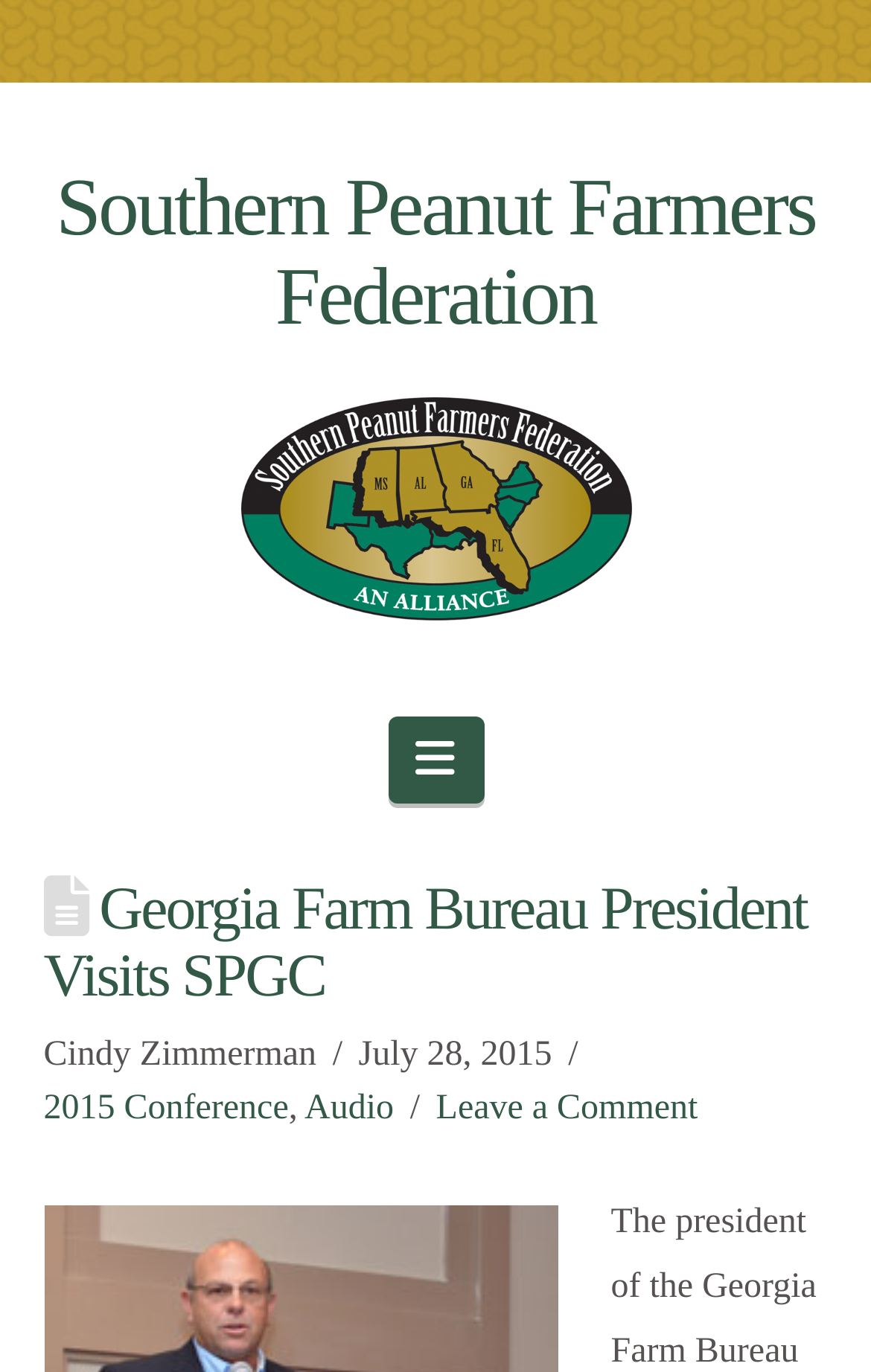Based on the element description Navigation, identify the bounding box coordinates for the UI element. The coordinates should be in the format (top-left x, top-left y, bottom-right x, bottom-right y) and within the 0 to 1 range.

[0.445, 0.522, 0.555, 0.586]